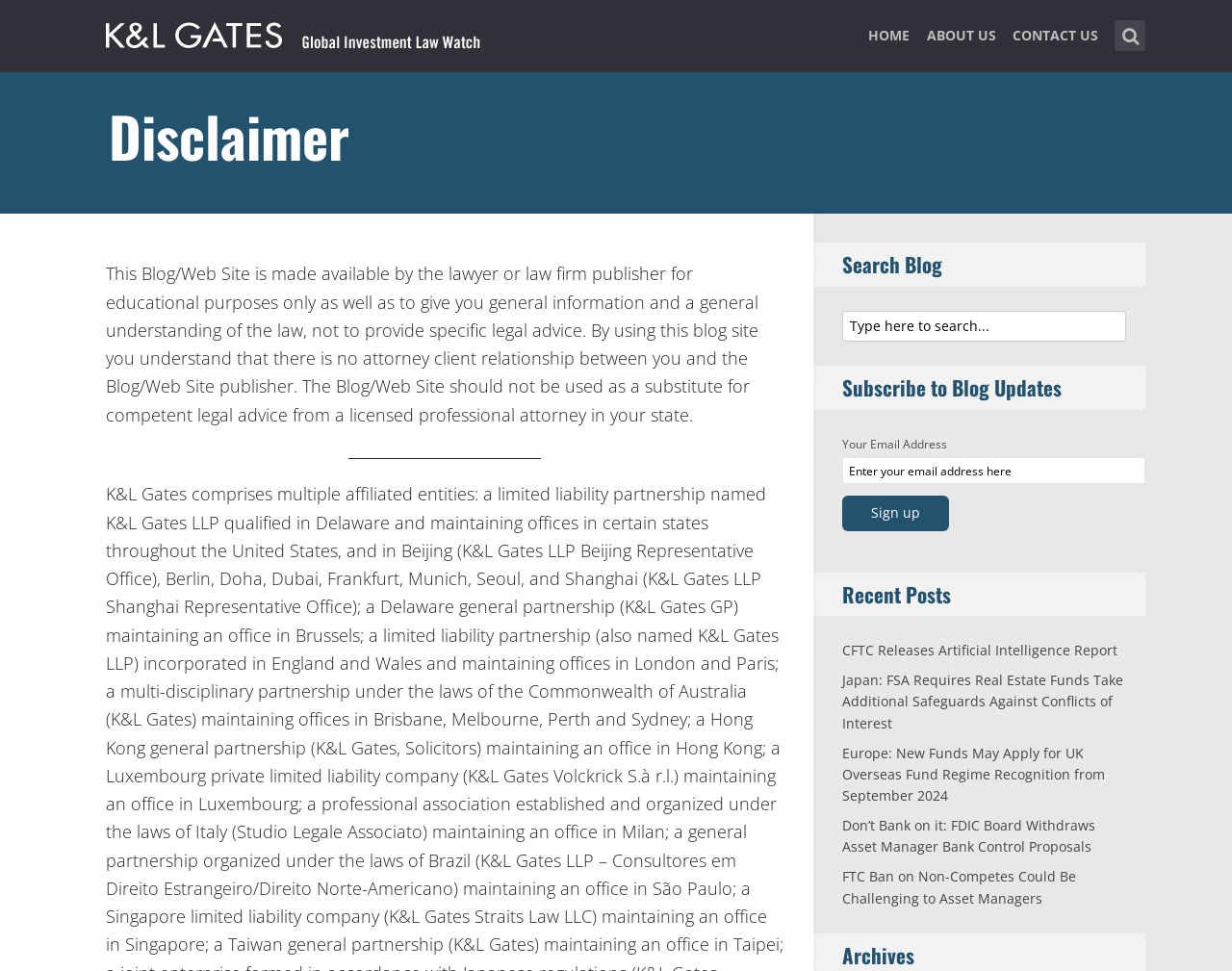Locate the UI element described as follows: "Home". Return the bounding box coordinates as four float numbers between 0 and 1 in the order [left, top, right, bottom].

[0.705, 0.022, 0.738, 0.075]